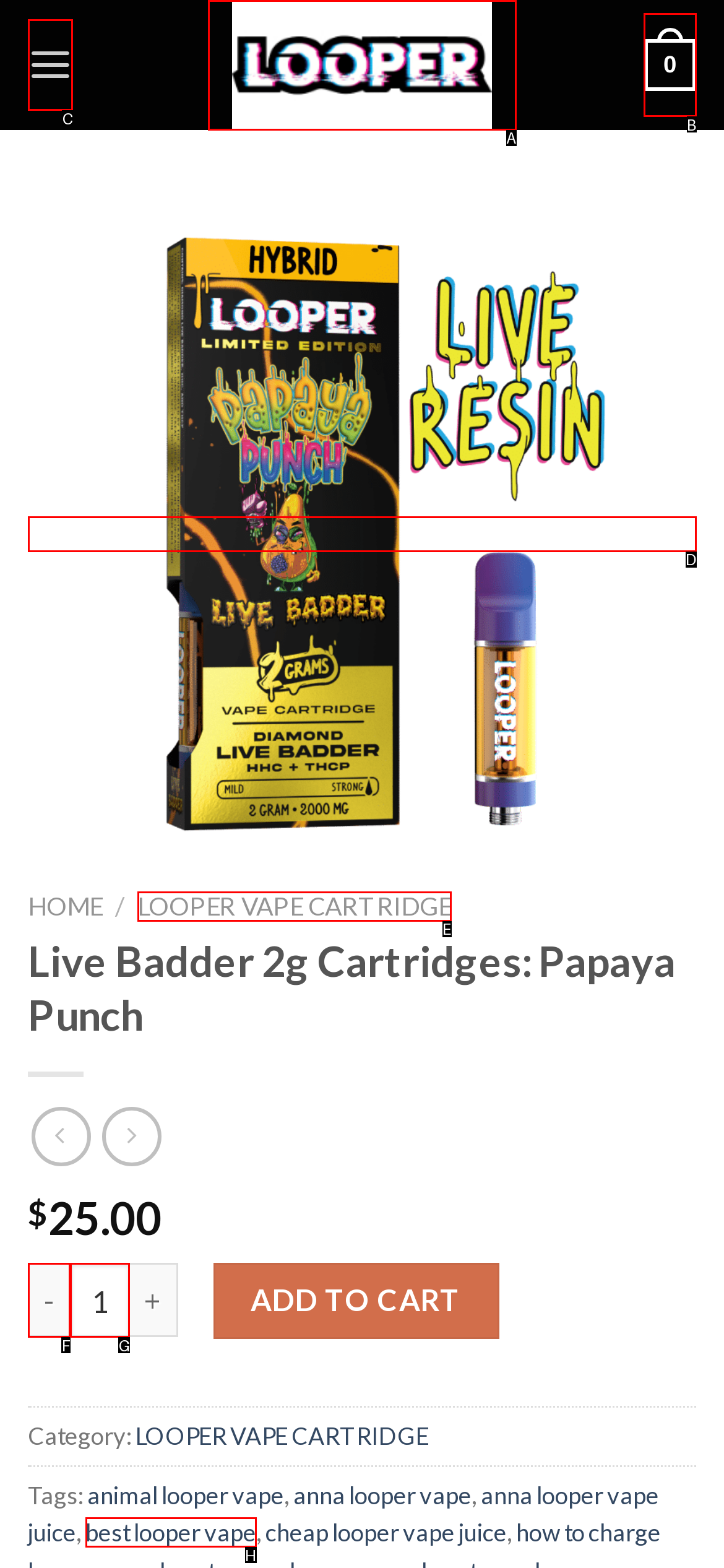Choose the option that best matches the description: 0
Indicate the letter of the matching option directly.

B